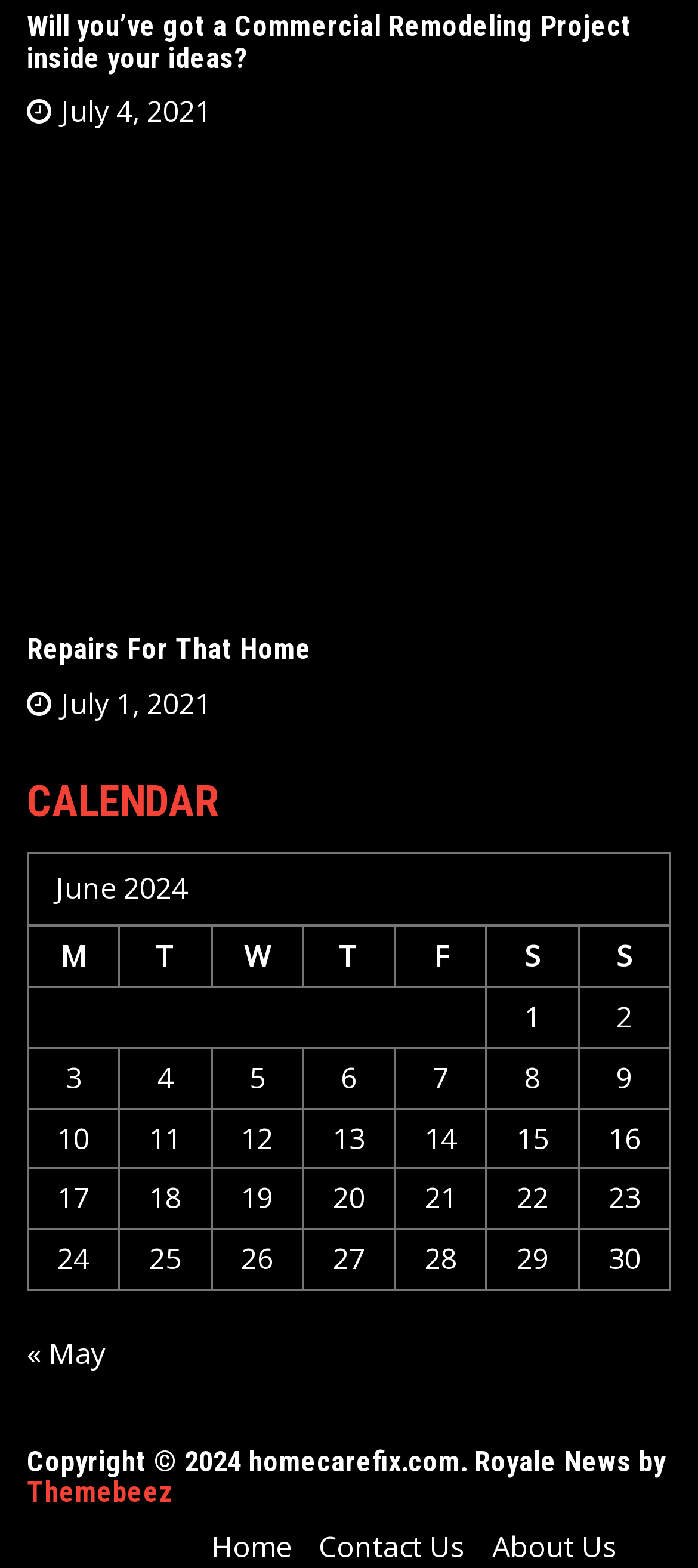Respond concisely with one word or phrase to the following query:
What is the name of the theme used for this website?

Royale News